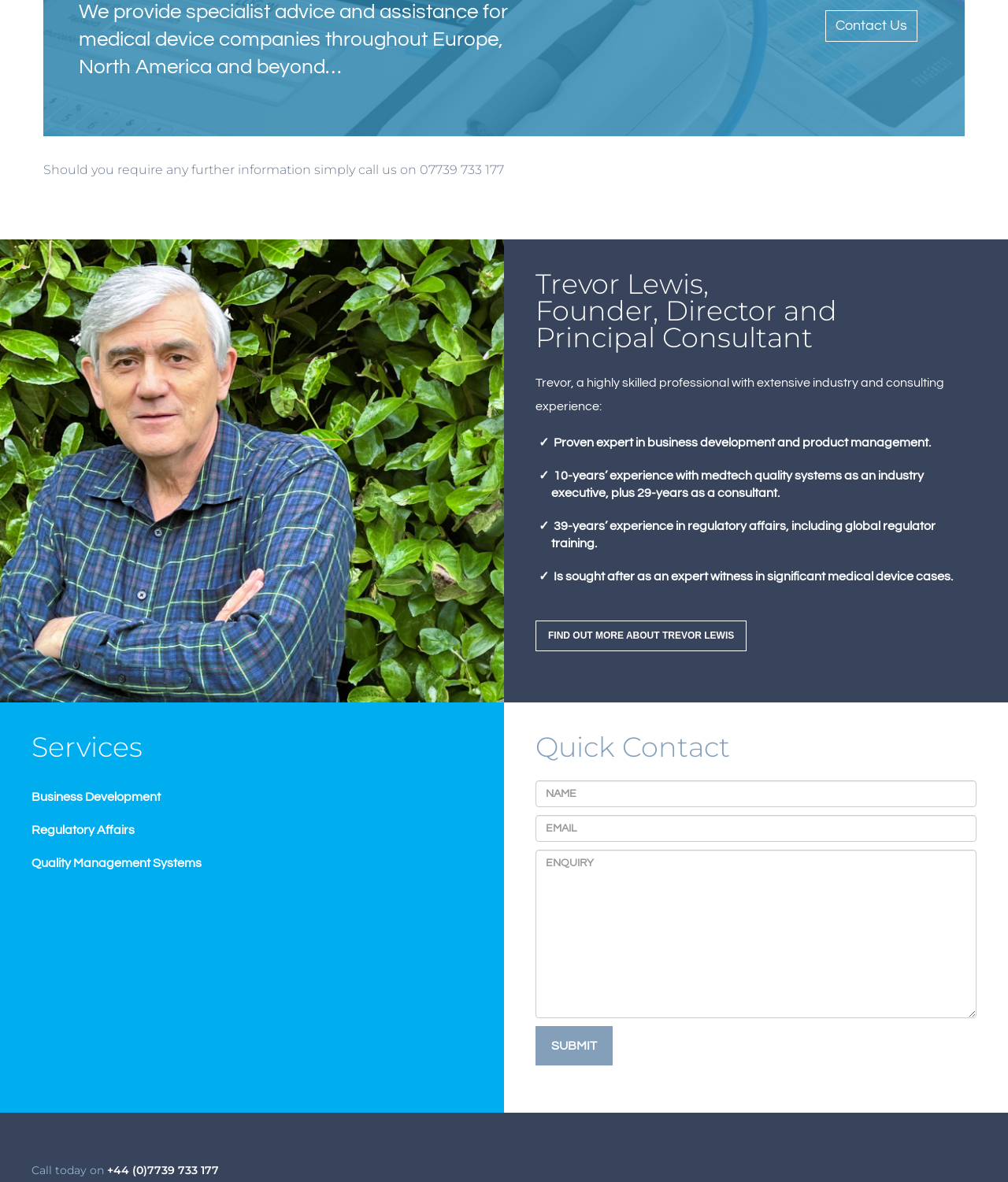What is Trevor Lewis's experience in regulatory affairs?
Provide a detailed and extensive answer to the question.

According to the webpage, Trevor Lewis has 39 years of experience in regulatory affairs, including global regulator training, which makes him an expert in this field.